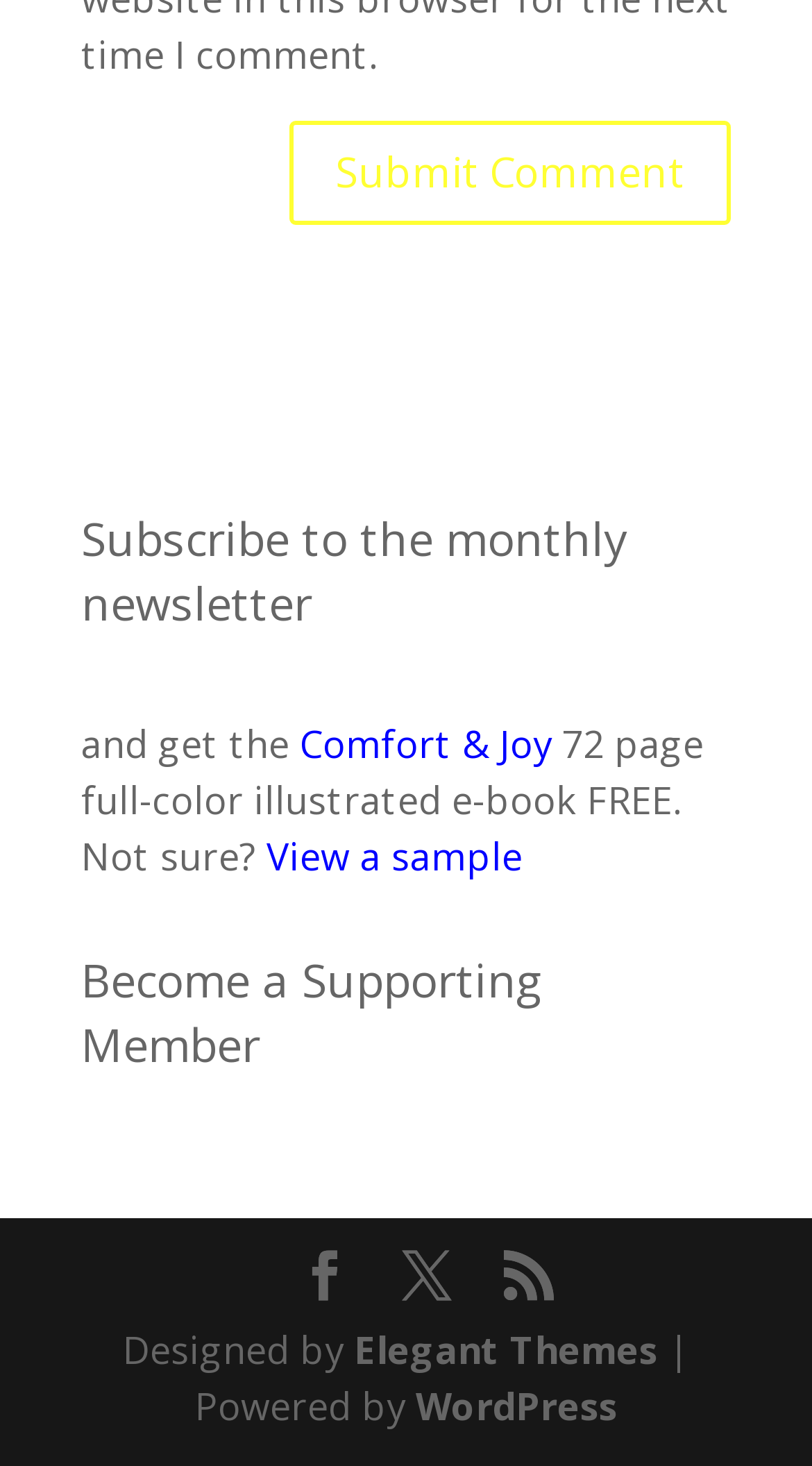Show the bounding box coordinates for the element that needs to be clicked to execute the following instruction: "Become a Supporting Member". Provide the coordinates in the form of four float numbers between 0 and 1, i.e., [left, top, right, bottom].

[0.1, 0.647, 0.669, 0.733]